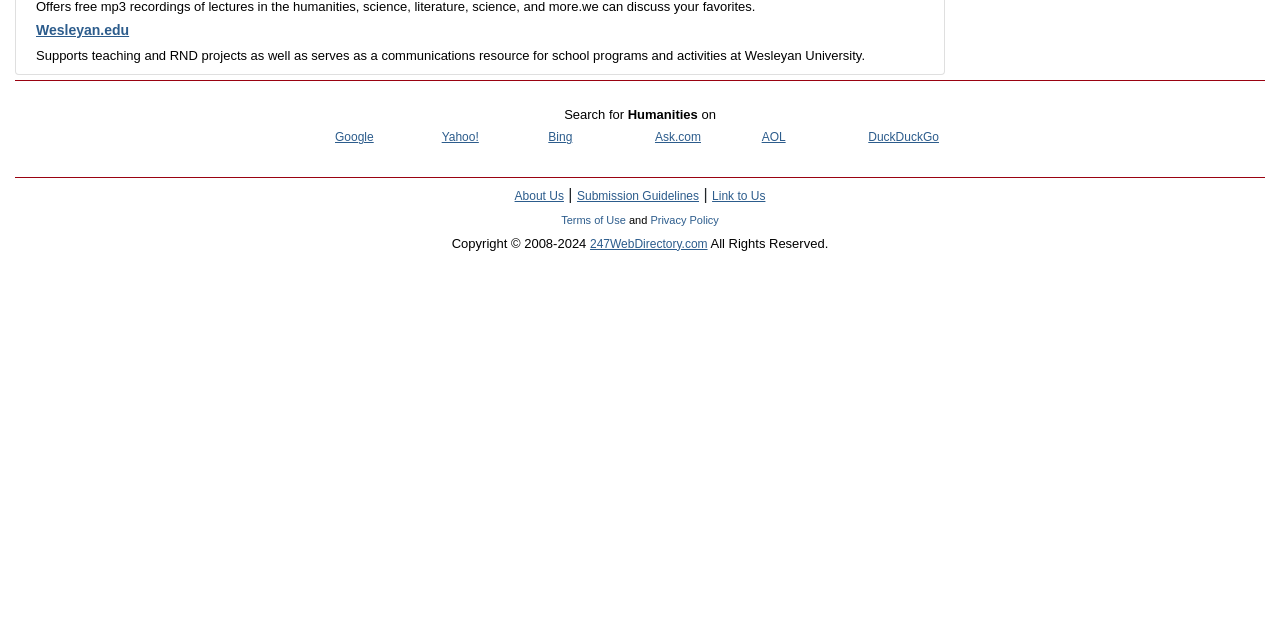Based on the element description: "DuckDuckGo", identify the bounding box coordinates for this UI element. The coordinates must be four float numbers between 0 and 1, listed as [left, top, right, bottom].

[0.678, 0.203, 0.734, 0.225]